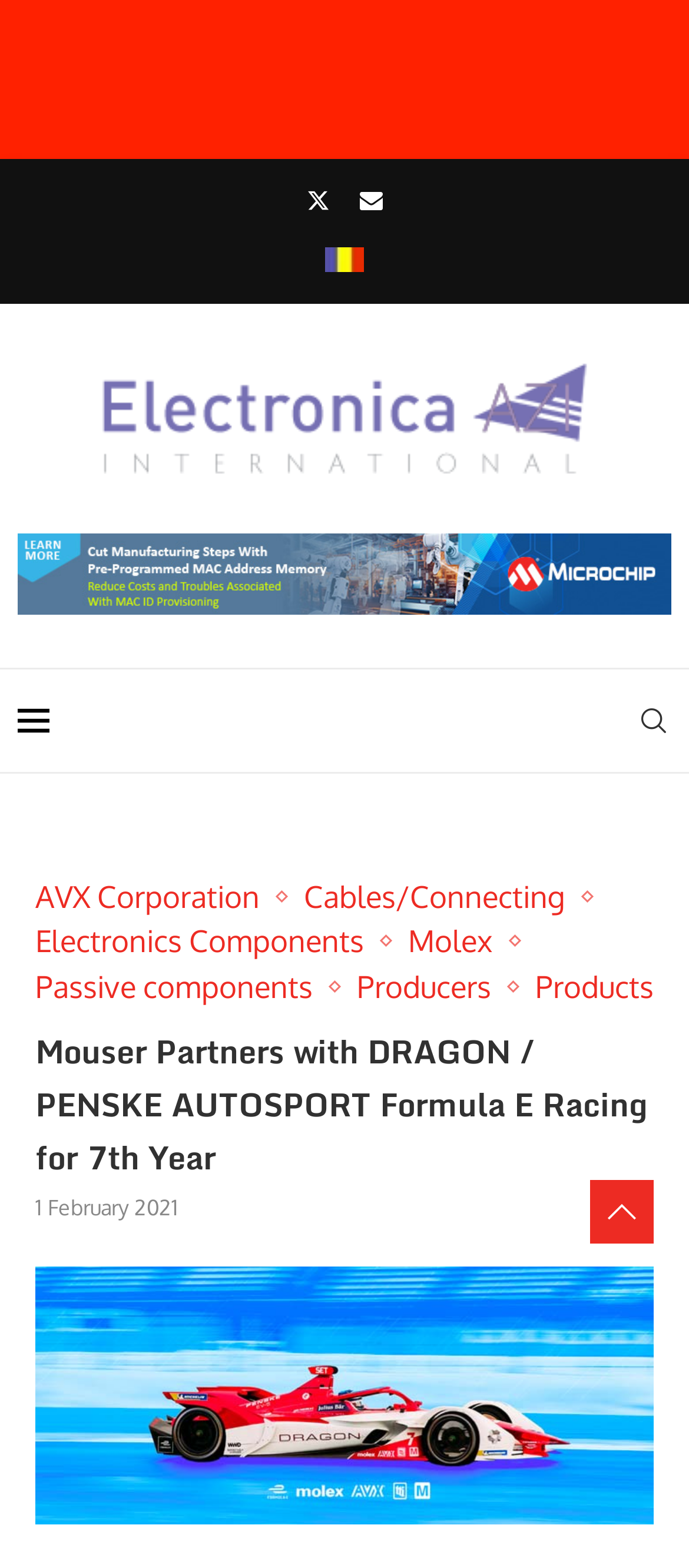Provide your answer to the question using just one word or phrase: How many links are there in the top navigation bar?

5